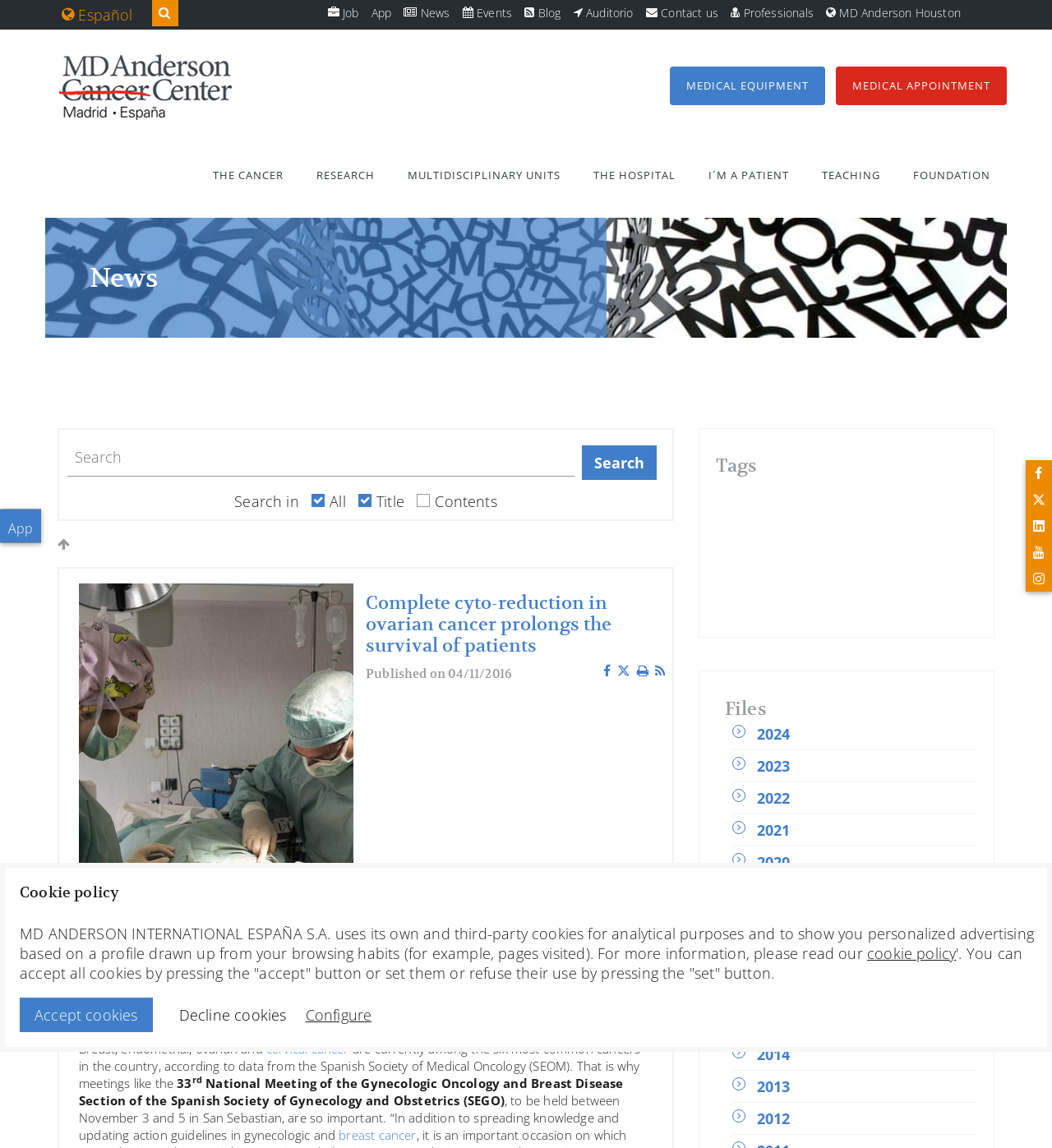Select the bounding box coordinates of the element I need to click to carry out the following instruction: "Enter your name".

None